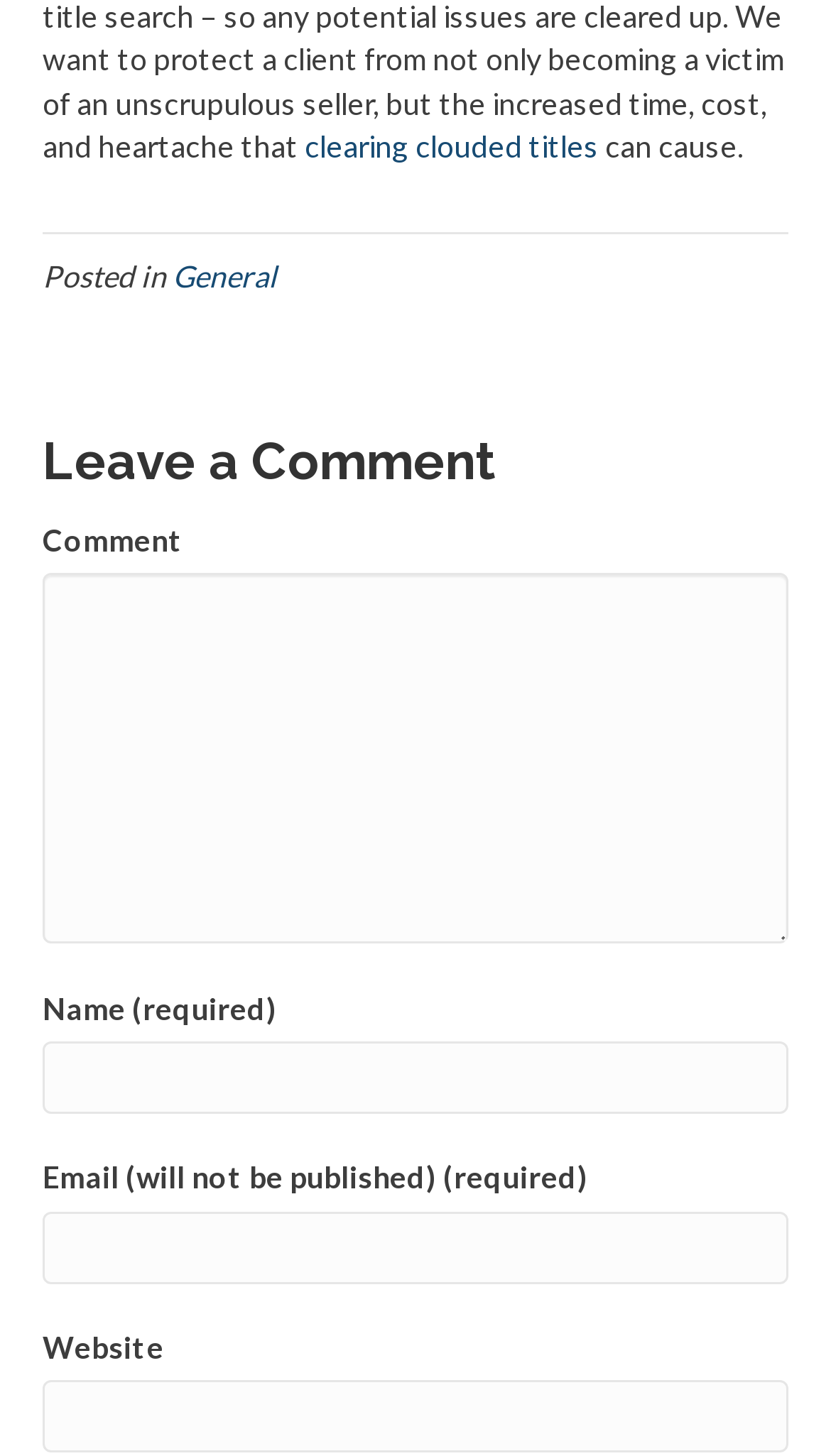How many fields are there in the comment section?
Provide a thorough and detailed answer to the question.

I counted the fields in the comment section, which are 'Comment', 'Name (required)', 'Email (will not be published) (required)', and 'Website'.